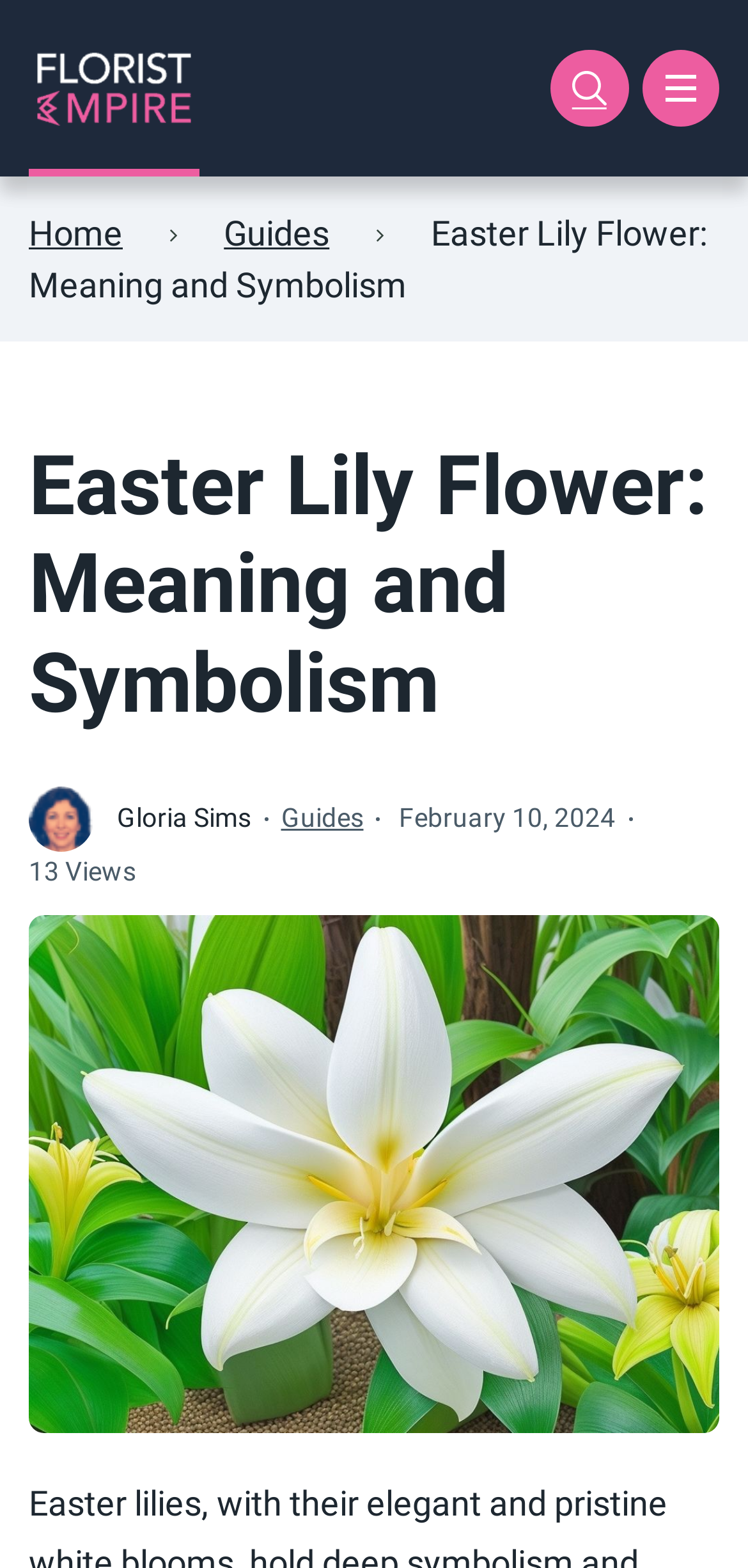What is the purpose of the textbox?
Please provide a single word or phrase as the answer based on the screenshot.

Search